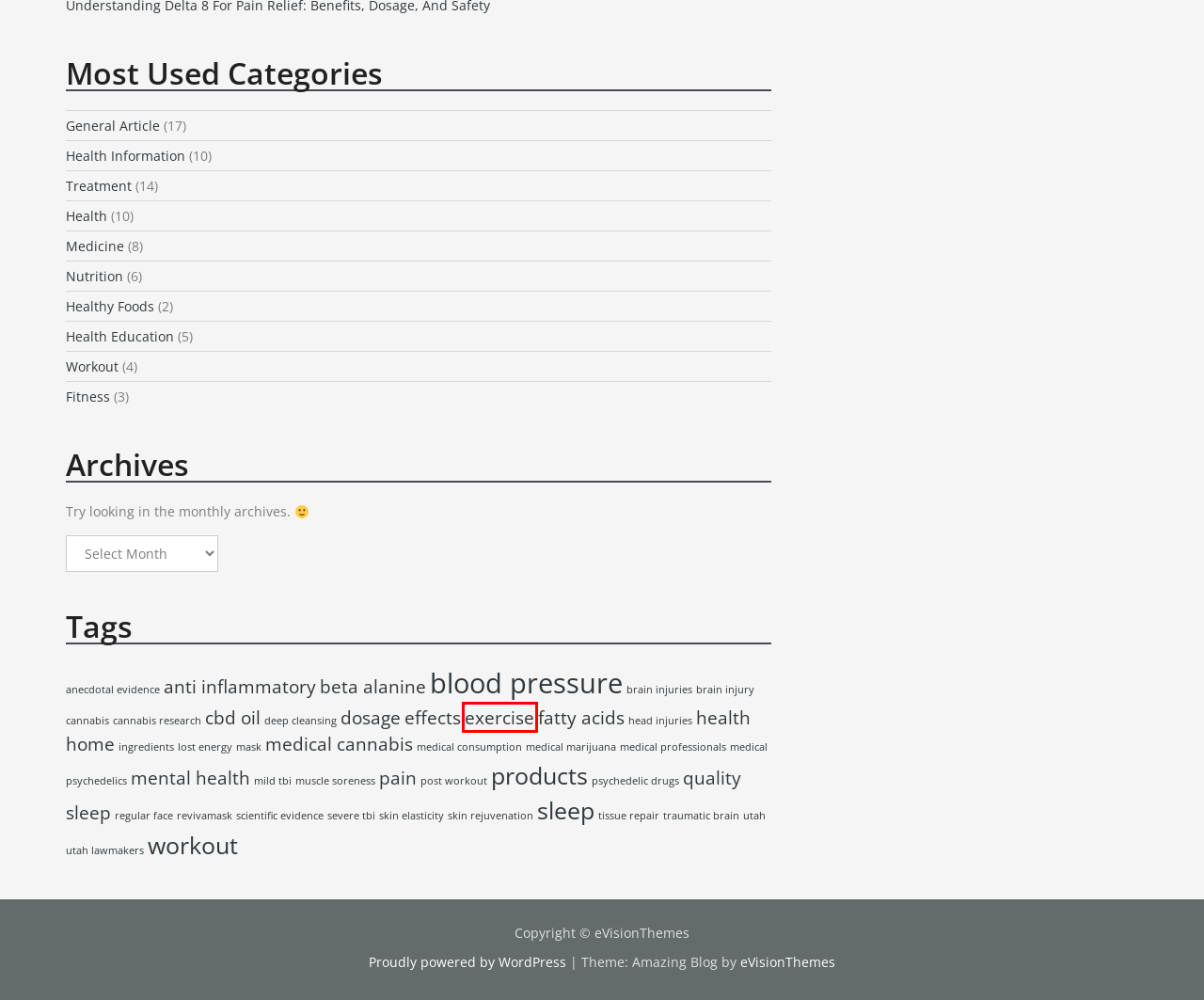Analyze the given webpage screenshot and identify the UI element within the red bounding box. Select the webpage description that best matches what you expect the new webpage to look like after clicking the element. Here are the candidates:
A. Fitness Archives - Health and Fitness Centers
B. Blog Tool, Publishing Platform, and CMS – WordPress.org
C. General Article Archives - Health and Fitness Centers
D. exercise Archives - Health and Fitness Centers
E. medical marijuana Archives - Health and Fitness Centers
F. mental health Archives - Health and Fitness Centers
G. Health Archives - Health and Fitness Centers
H. brain injuries Archives - Health and Fitness Centers

D